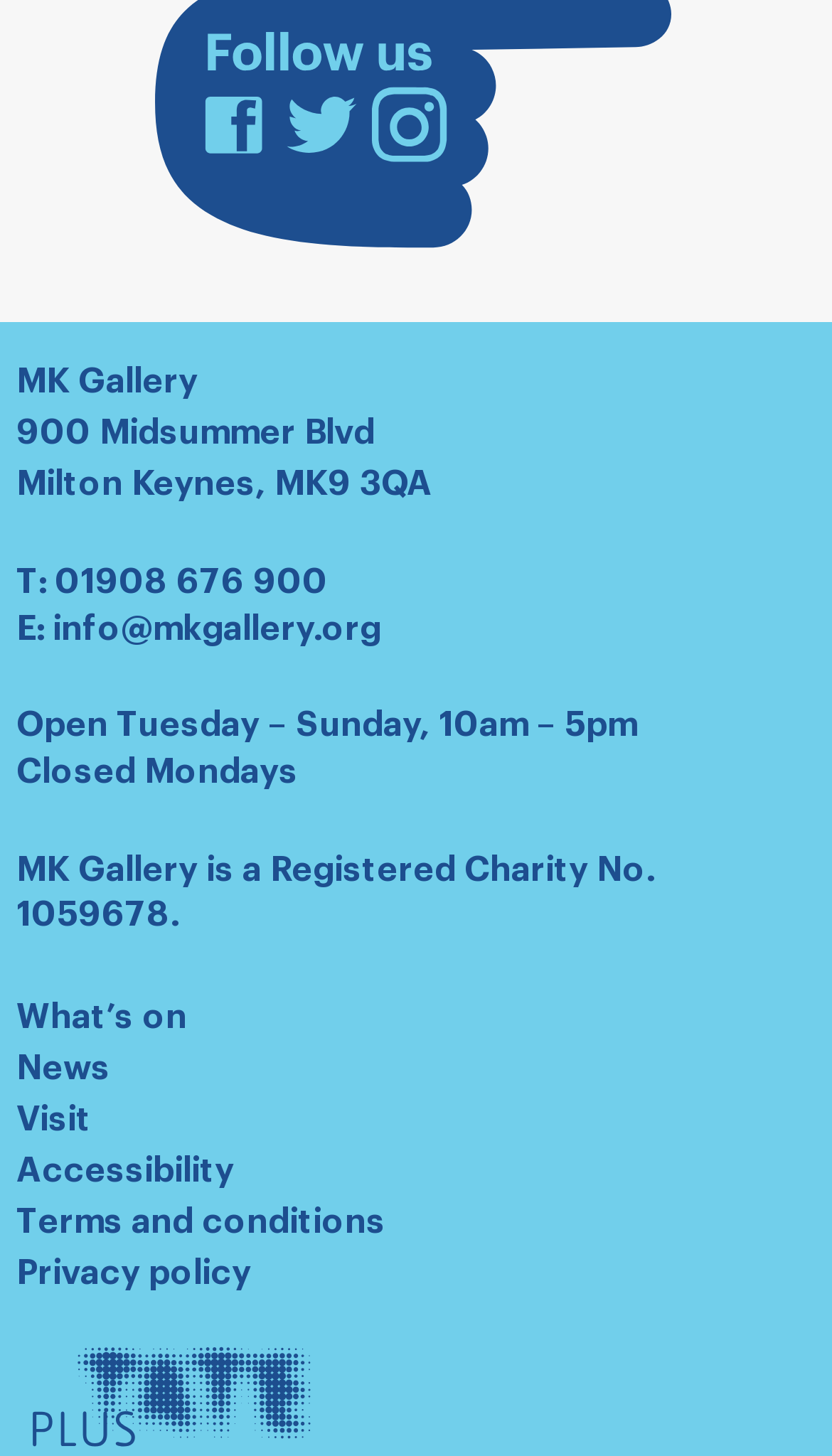What is the name of the gallery?
Provide a one-word or short-phrase answer based on the image.

MK Gallery